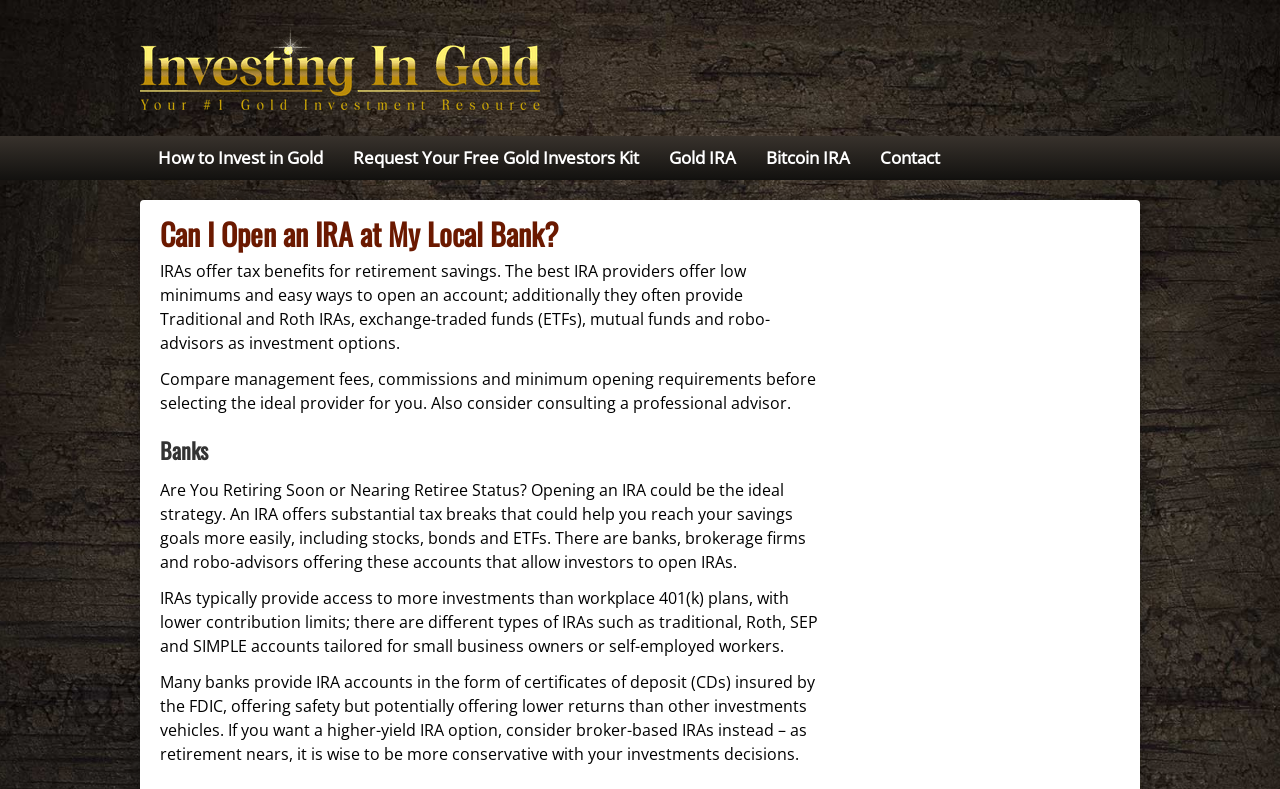Your task is to find and give the main heading text of the webpage.

Can I Open an IRA at My Local Bank?